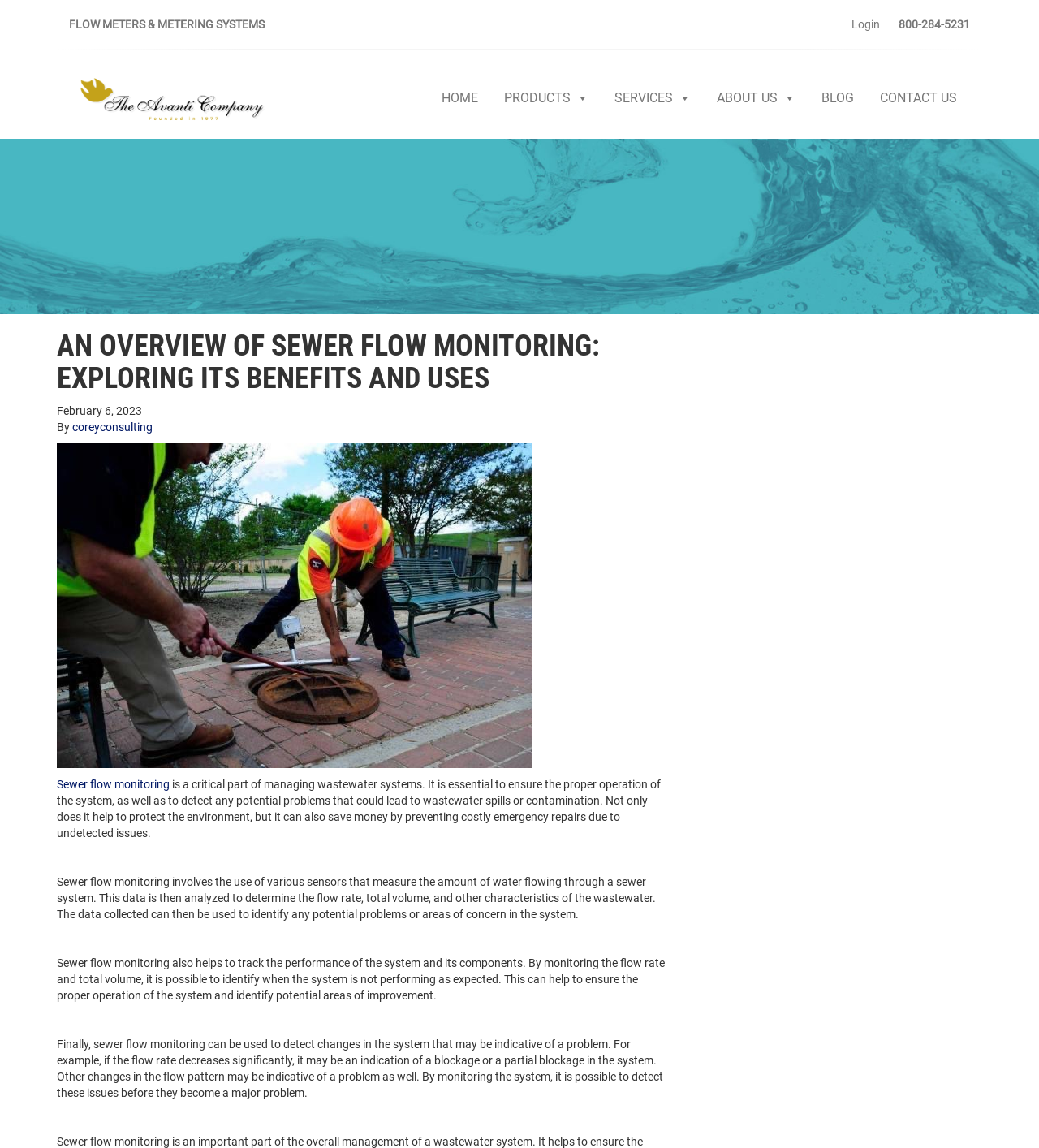Determine the bounding box coordinates of the clickable element to achieve the following action: 'Click on the 'Login' link'. Provide the coordinates as four float values between 0 and 1, formatted as [left, top, right, bottom].

[0.82, 0.016, 0.847, 0.027]